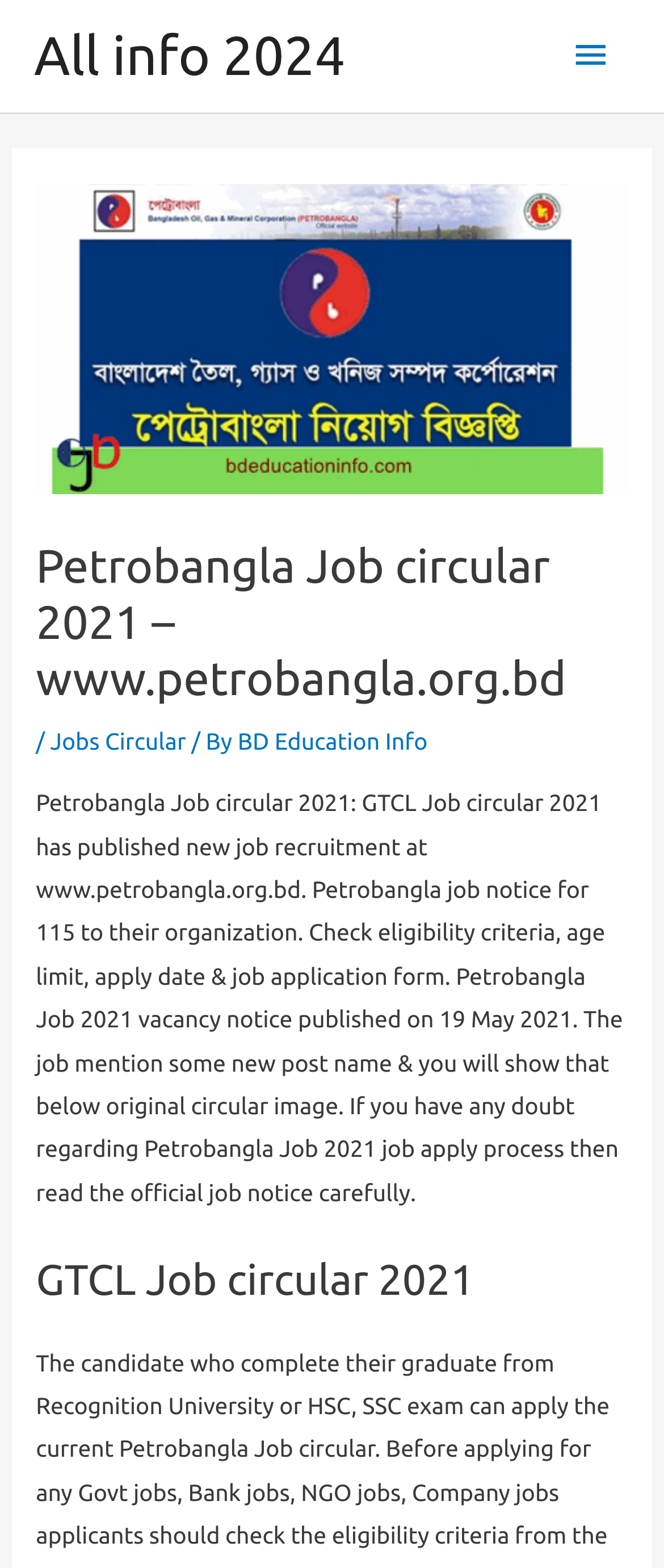How many new job posts are mentioned in the job notice?
Respond to the question with a single word or phrase according to the image.

115